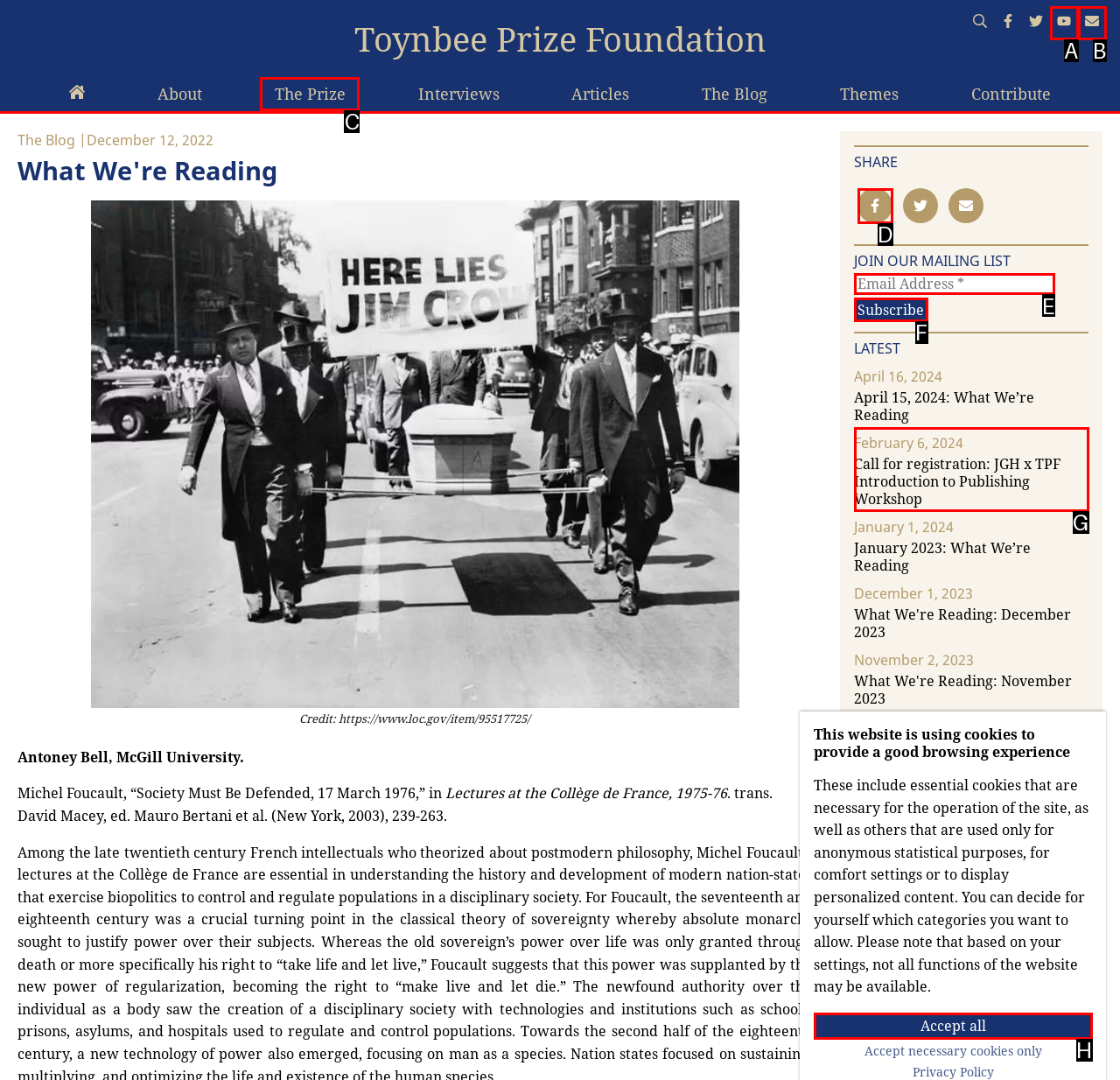Using the description: name="EMAIL" placeholder="Email Address *", find the HTML element that matches it. Answer with the letter of the chosen option.

E